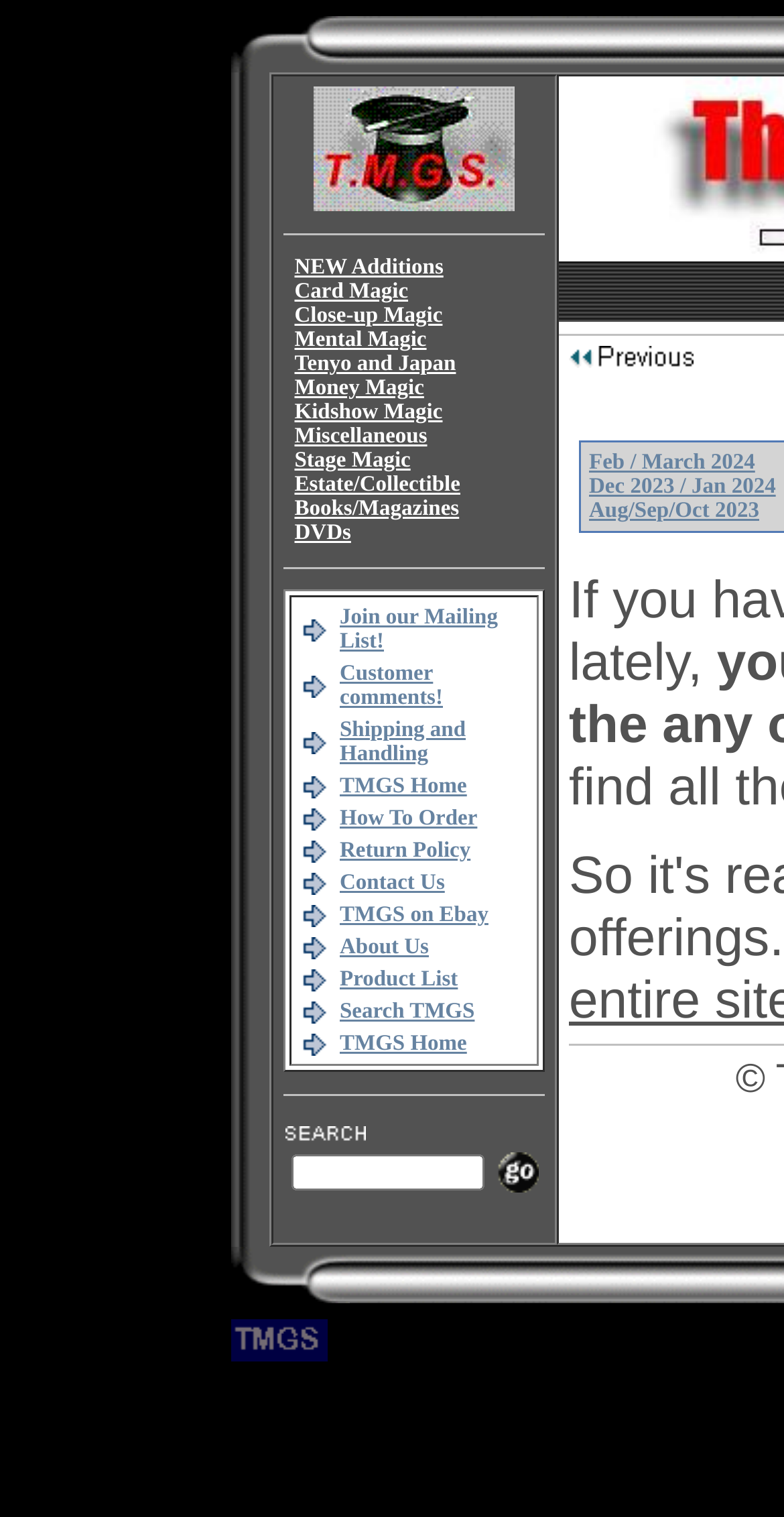Please mark the clickable region by giving the bounding box coordinates needed to complete this instruction: "Click on the 'TMGS Home' link".

[0.433, 0.51, 0.596, 0.526]